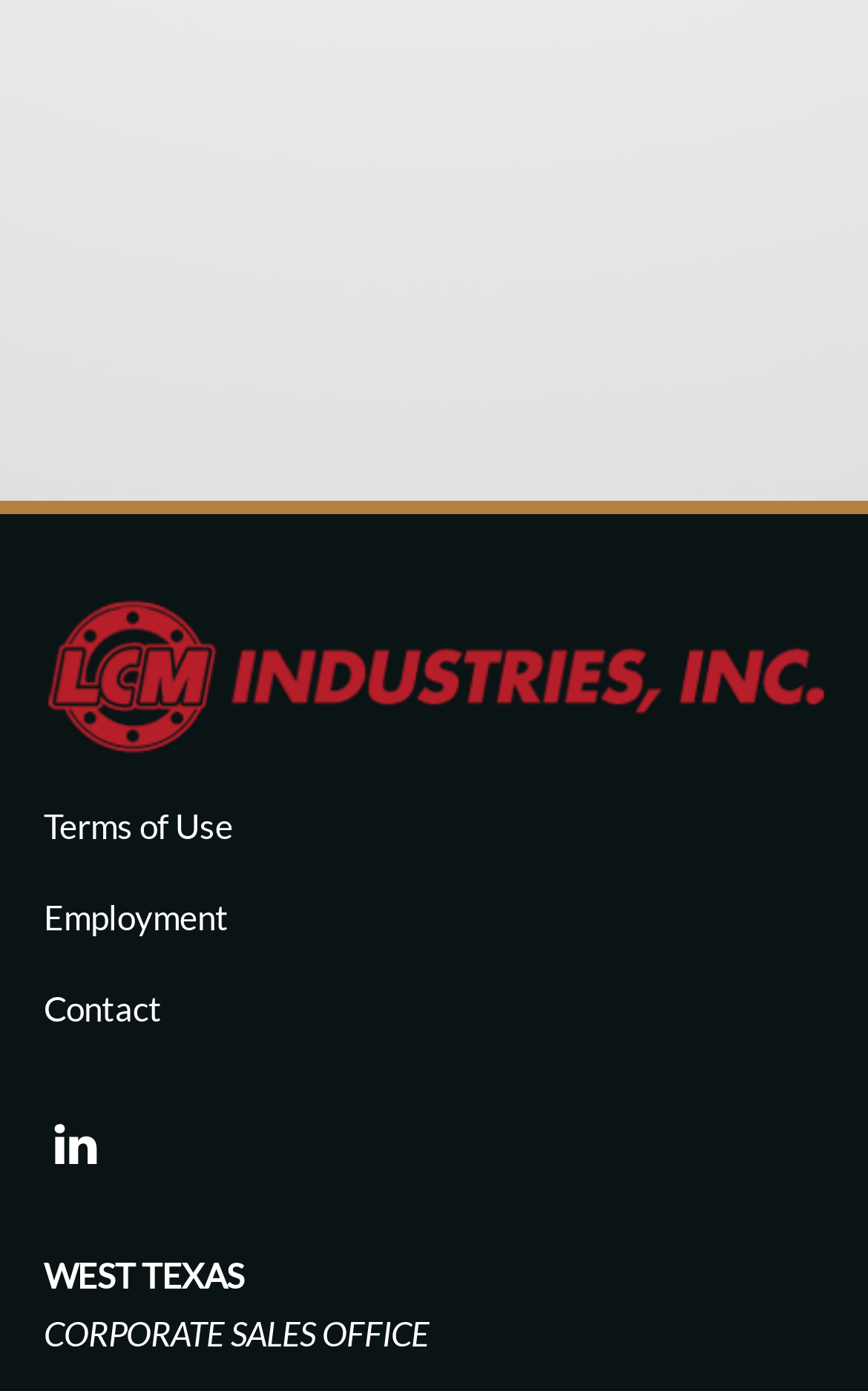What is the purpose of the 'Contact' link?
Provide a fully detailed and comprehensive answer to the question.

The 'Contact' link is likely used to contact the company, which can be found in the footer section of the webpage, and is intended to provide a way for users to get in touch with the company.